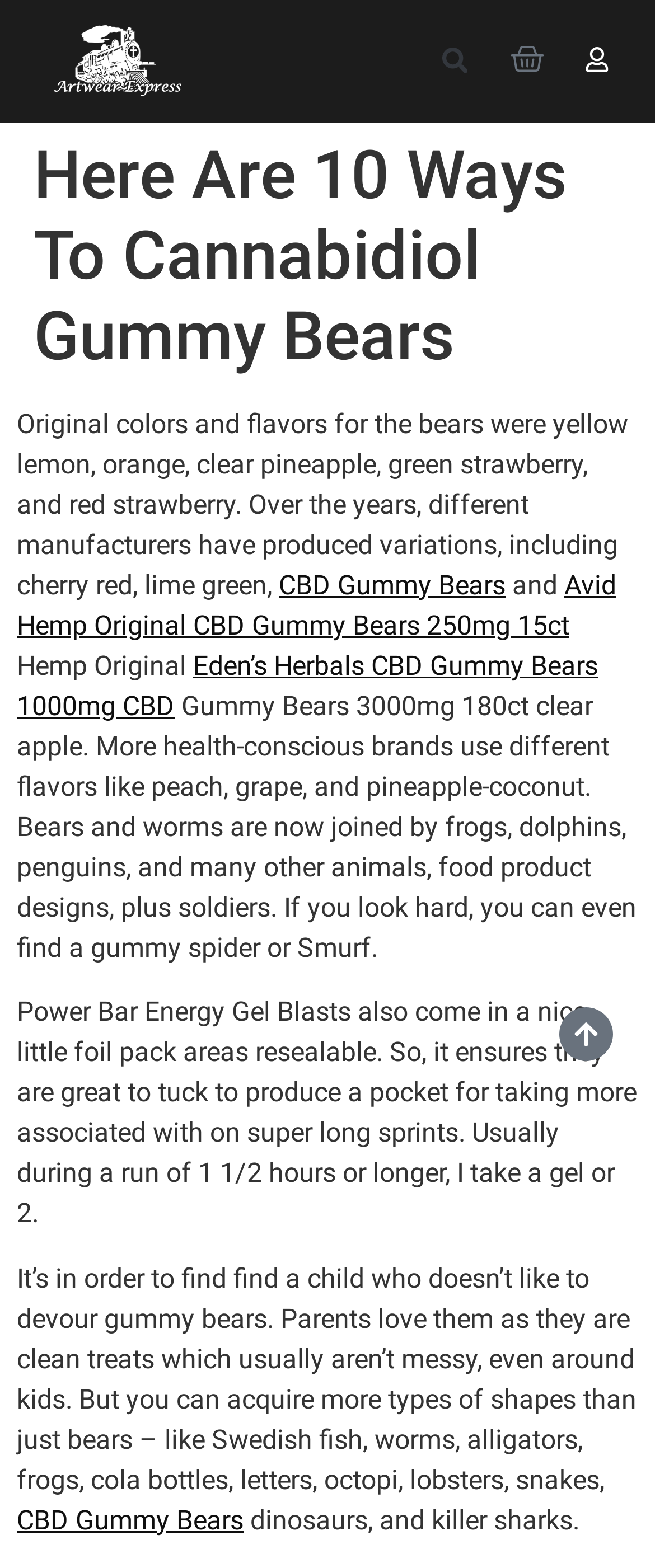Please determine the bounding box coordinates for the UI element described as: "CBD Gummy Bears".

[0.026, 0.959, 0.372, 0.979]